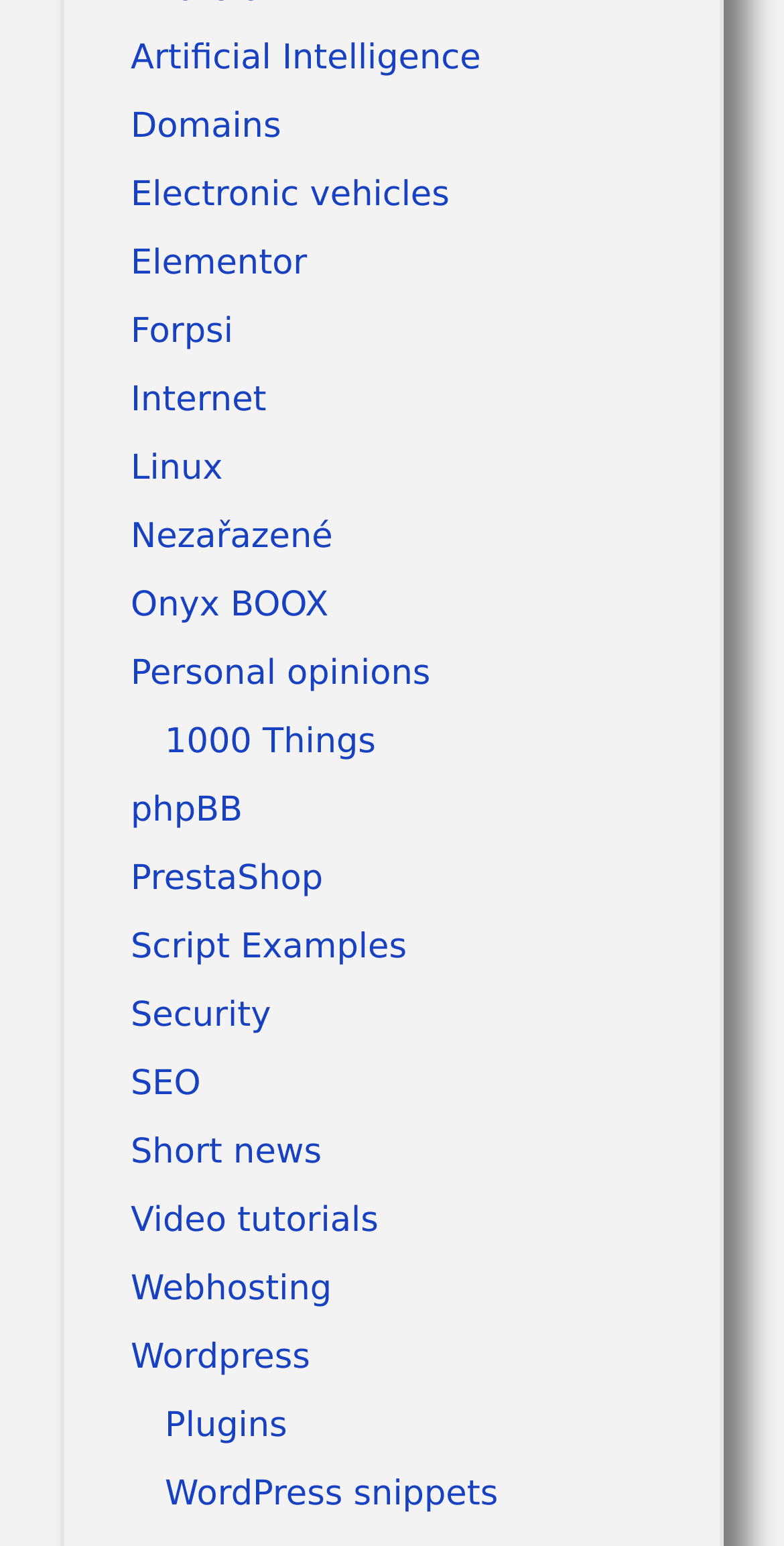Answer the question with a brief word or phrase:
What is the first link on the webpage?

Artificial Intelligence